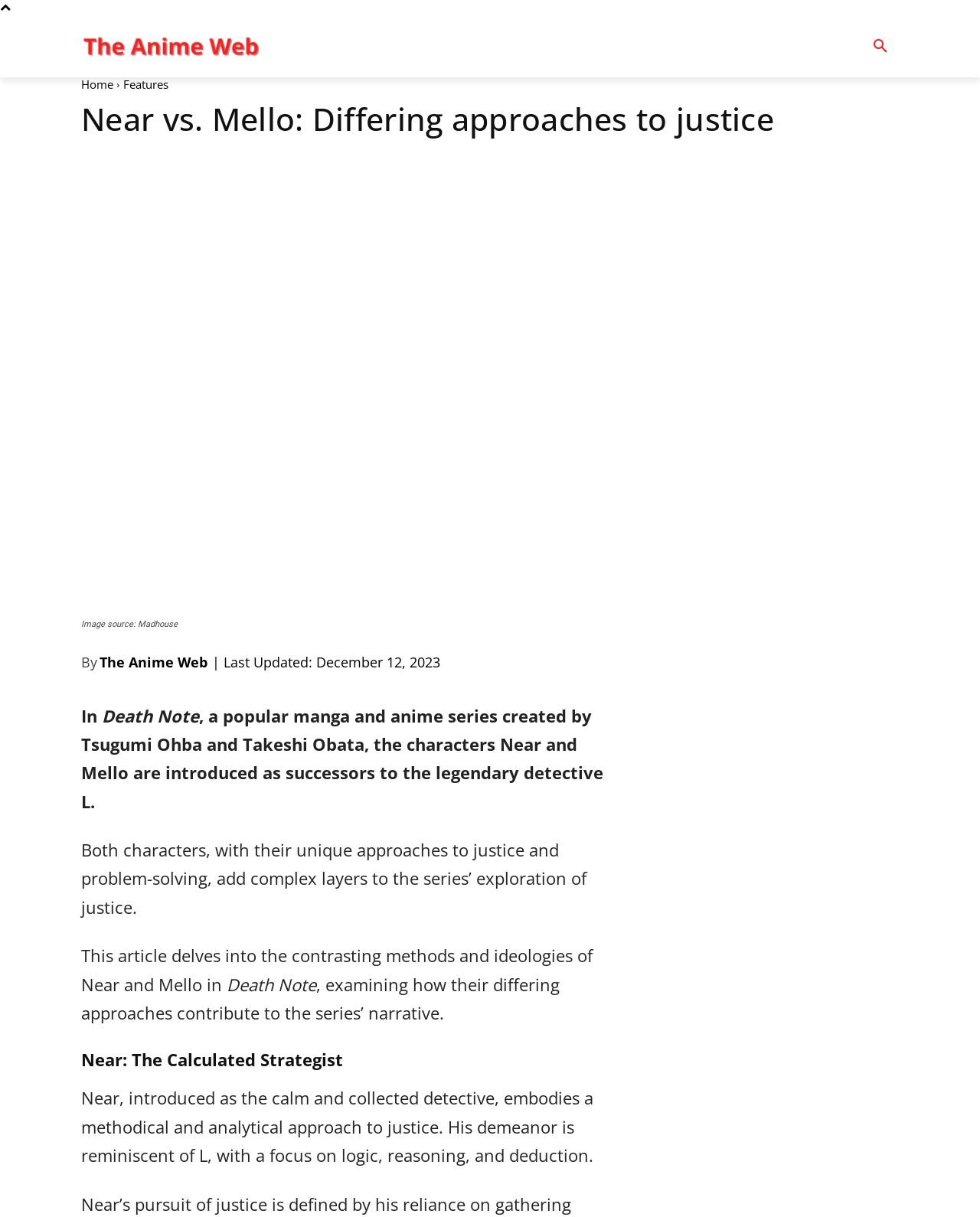Please locate the clickable area by providing the bounding box coordinates to follow this instruction: "Go to ABOUT page".

[0.298, 0.013, 0.358, 0.064]